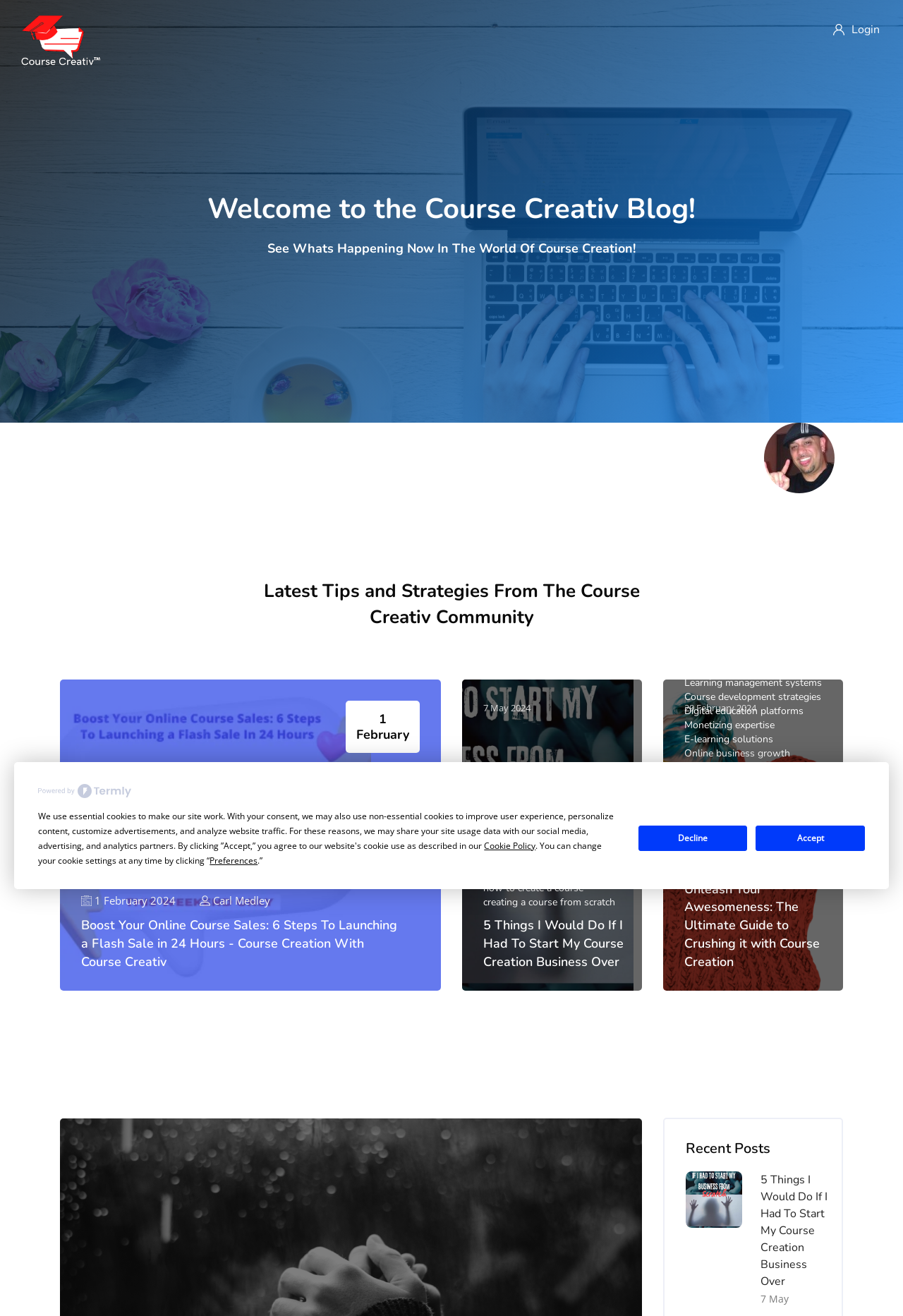Locate the coordinates of the bounding box for the clickable region that fulfills this instruction: "Browse the 'Online course creation' topic".

[0.758, 0.503, 0.866, 0.513]